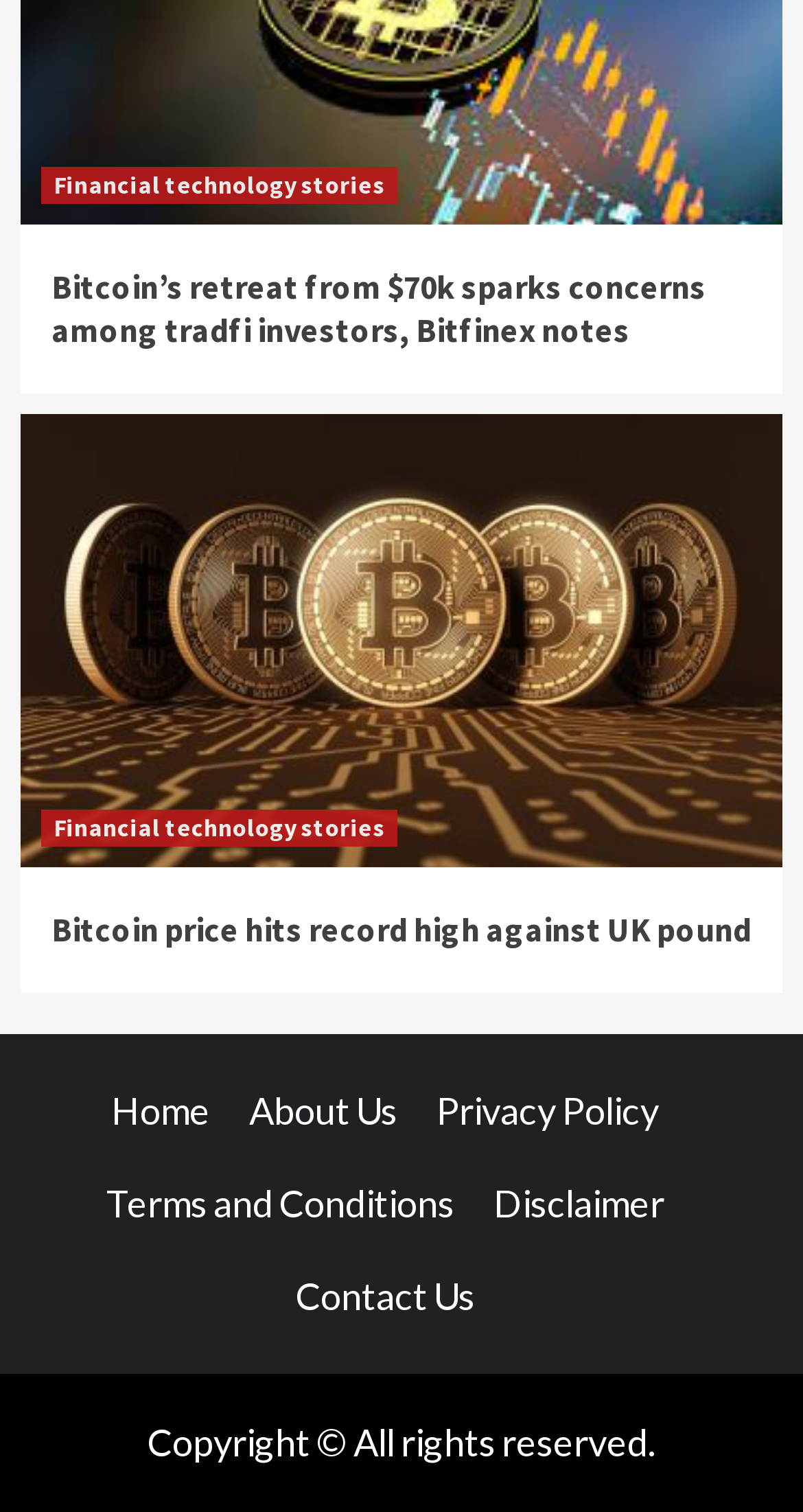Please specify the bounding box coordinates of the clickable section necessary to execute the following command: "Check Bitcoin price hitting record high against UK pound".

[0.064, 0.601, 0.936, 0.628]